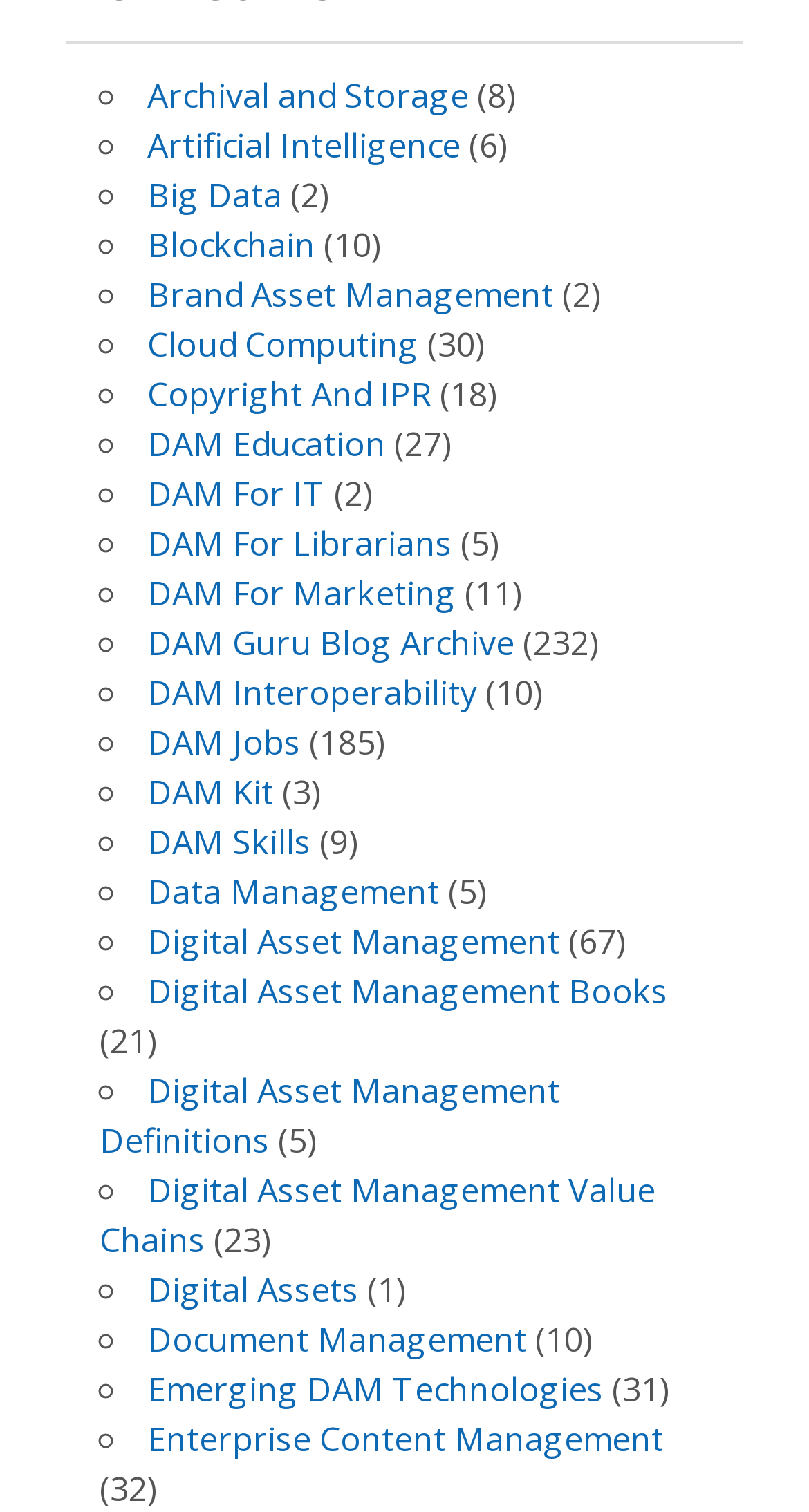Highlight the bounding box coordinates of the element that should be clicked to carry out the following instruction: "Read about Cloud Computing". The coordinates must be given as four float numbers ranging from 0 to 1, i.e., [left, top, right, bottom].

[0.182, 0.212, 0.518, 0.243]